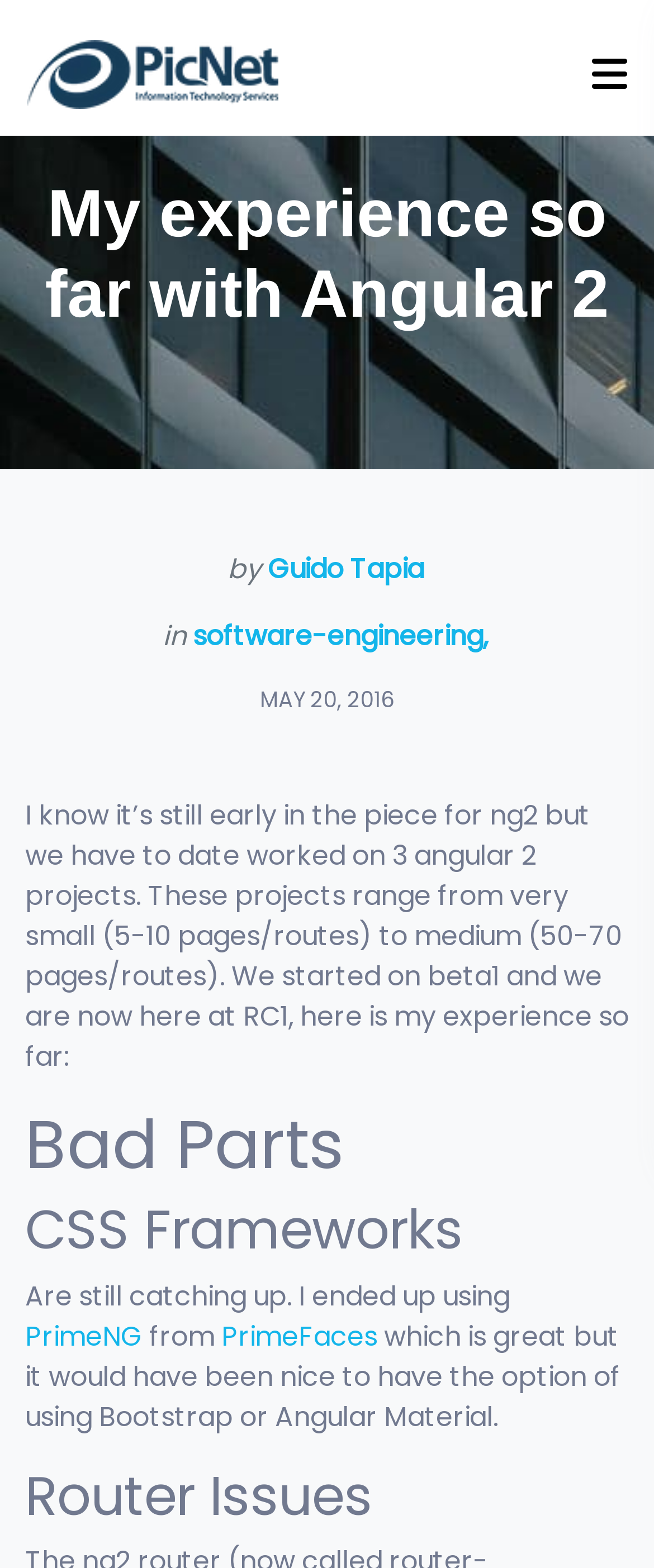Locate the heading on the webpage and return its text.

My experience so far with Angular 2